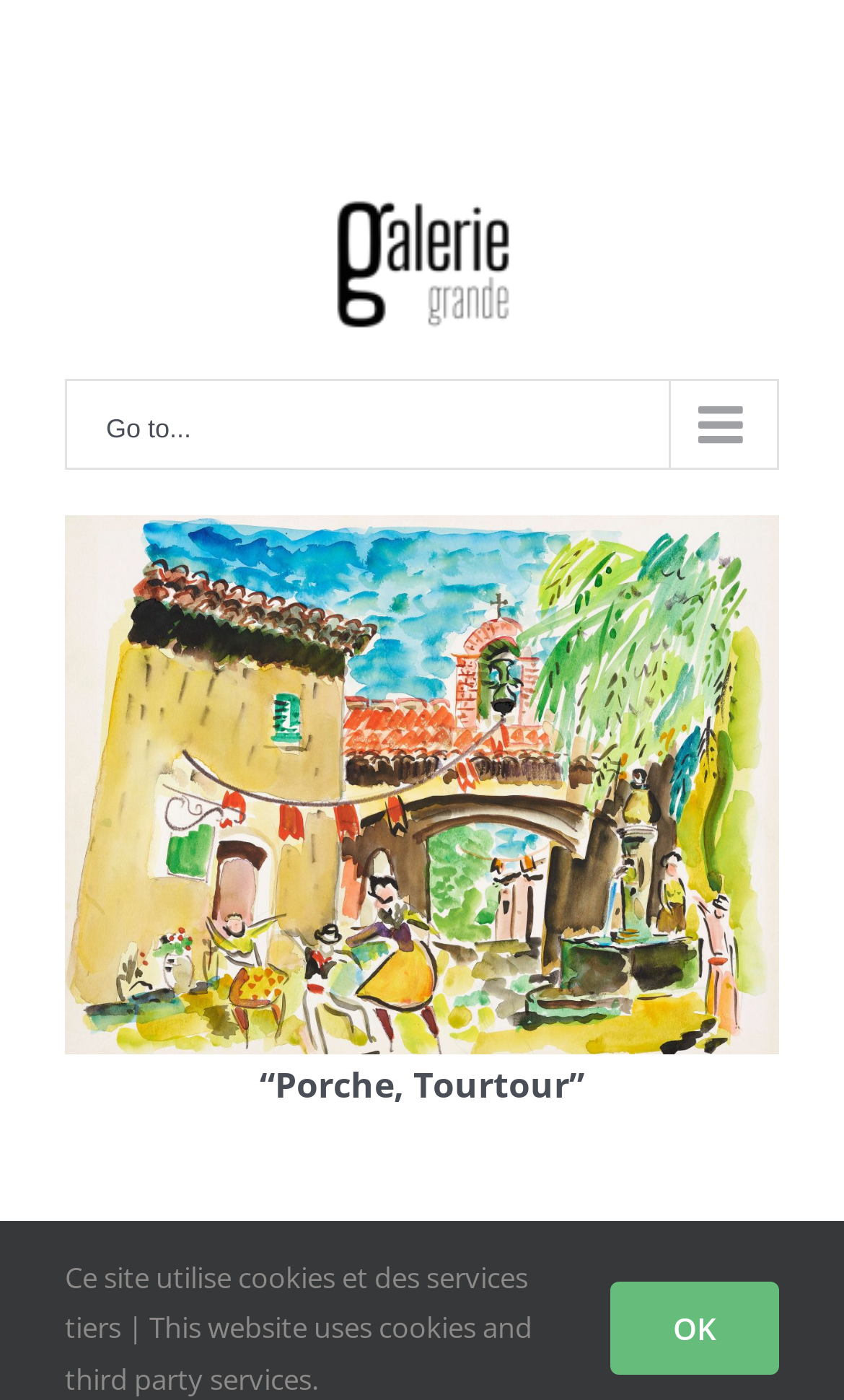Answer succinctly with a single word or phrase:
What is the logo of Galerie Grande?

Galerie Grande Logo